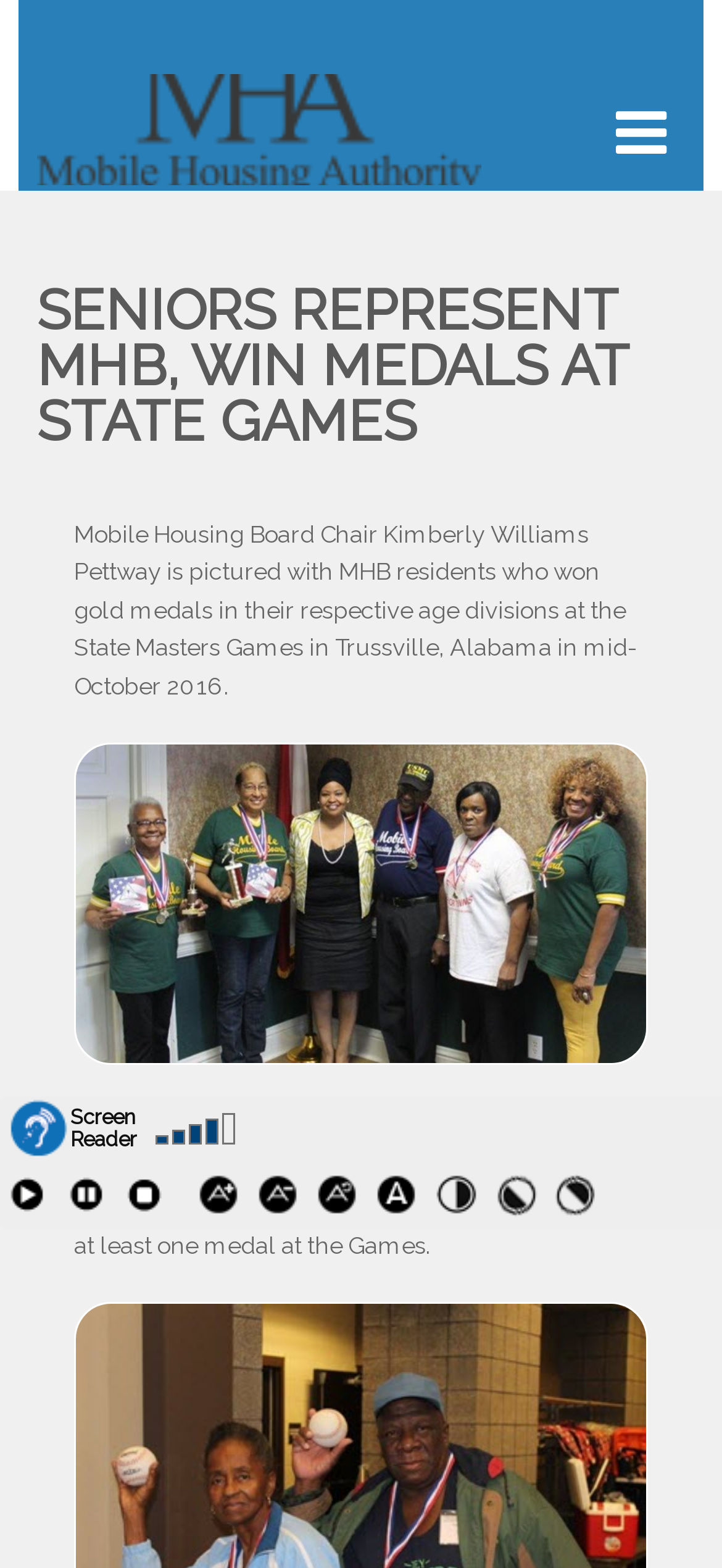Pinpoint the bounding box coordinates for the area that should be clicked to perform the following instruction: "Increase font size".

[0.272, 0.748, 0.354, 0.785]